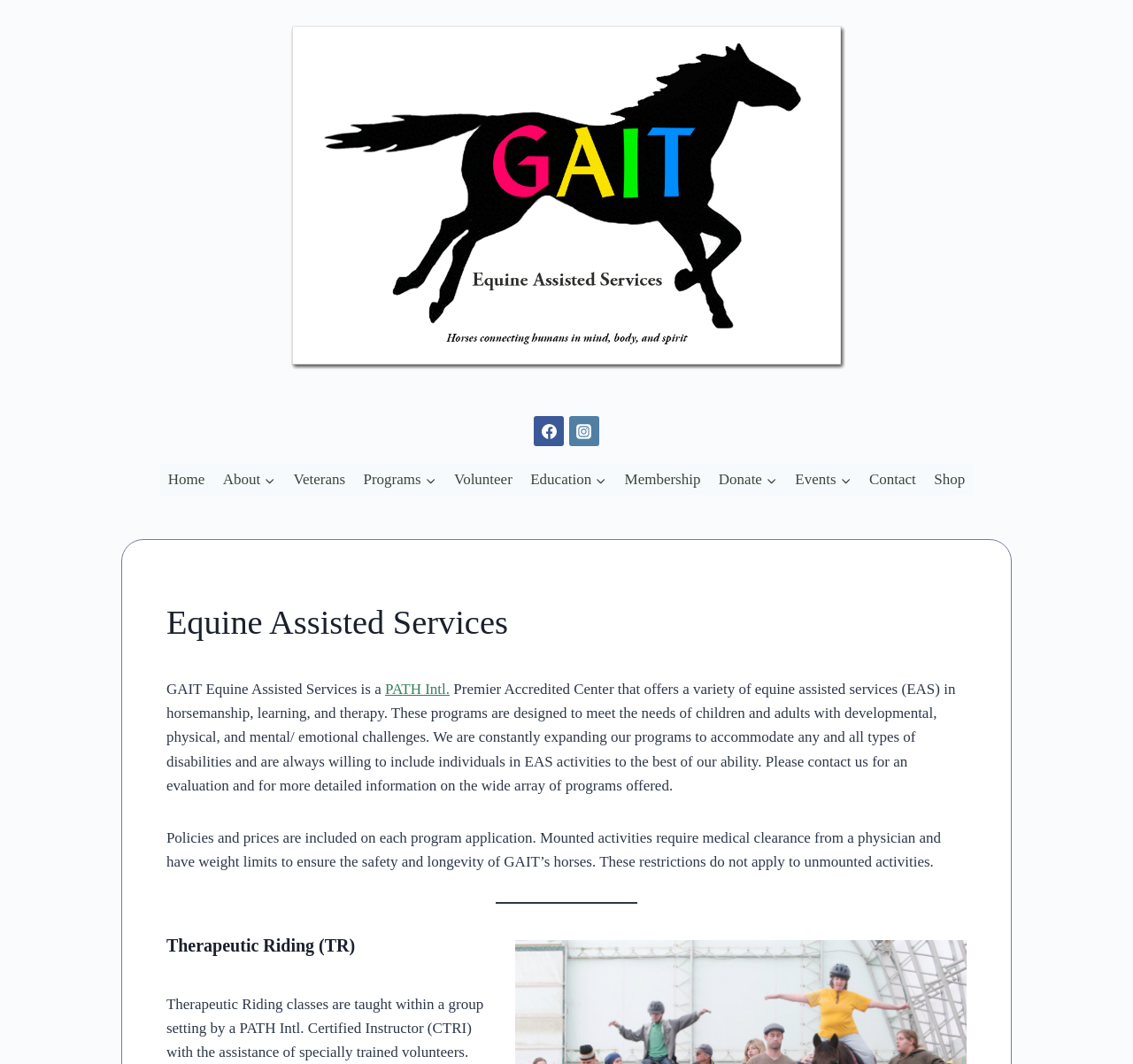Find the bounding box coordinates of the element you need to click on to perform this action: 'Read the article about reciprocal links for SEO'. The coordinates should be represented by four float values between 0 and 1, in the format [left, top, right, bottom].

None